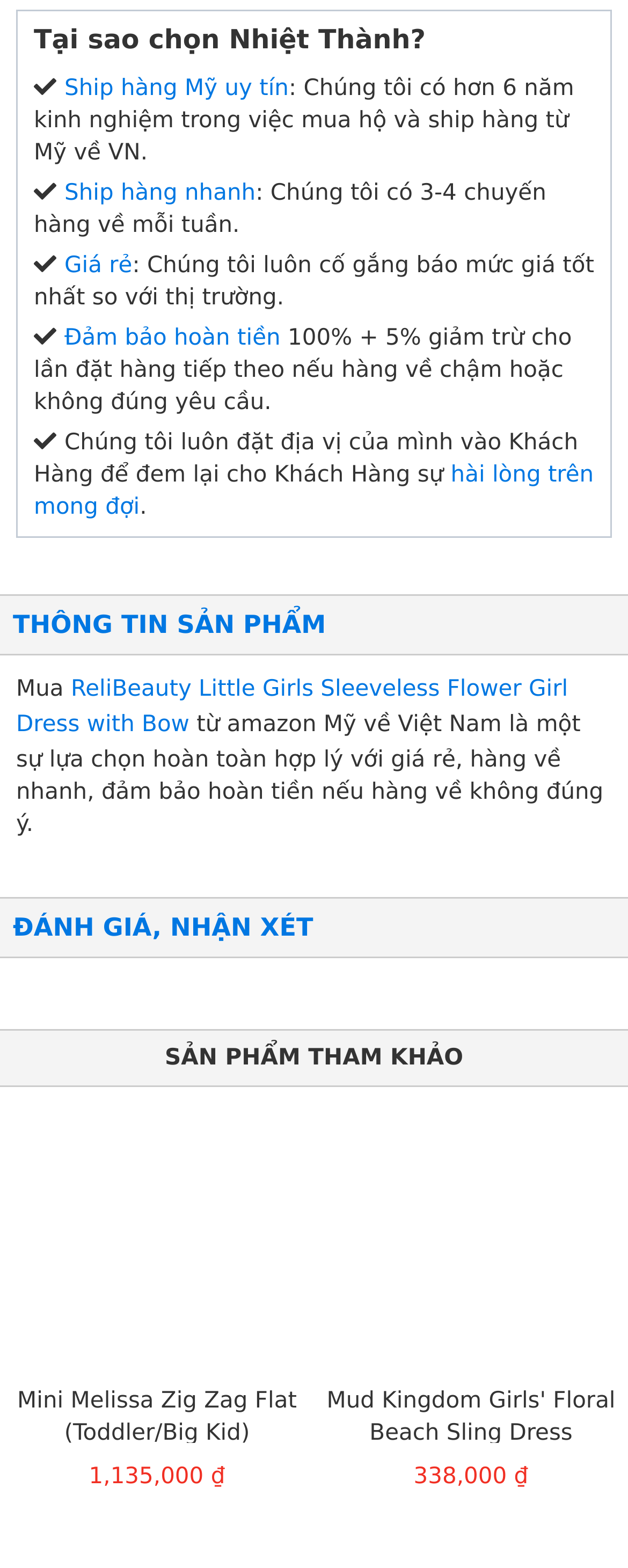Please specify the bounding box coordinates of the area that should be clicked to accomplish the following instruction: "Click on 'ReliBeauty Little Girls Sleeveless Flower Girl Dress with Bow'". The coordinates should consist of four float numbers between 0 and 1, i.e., [left, top, right, bottom].

[0.026, 0.431, 0.904, 0.471]